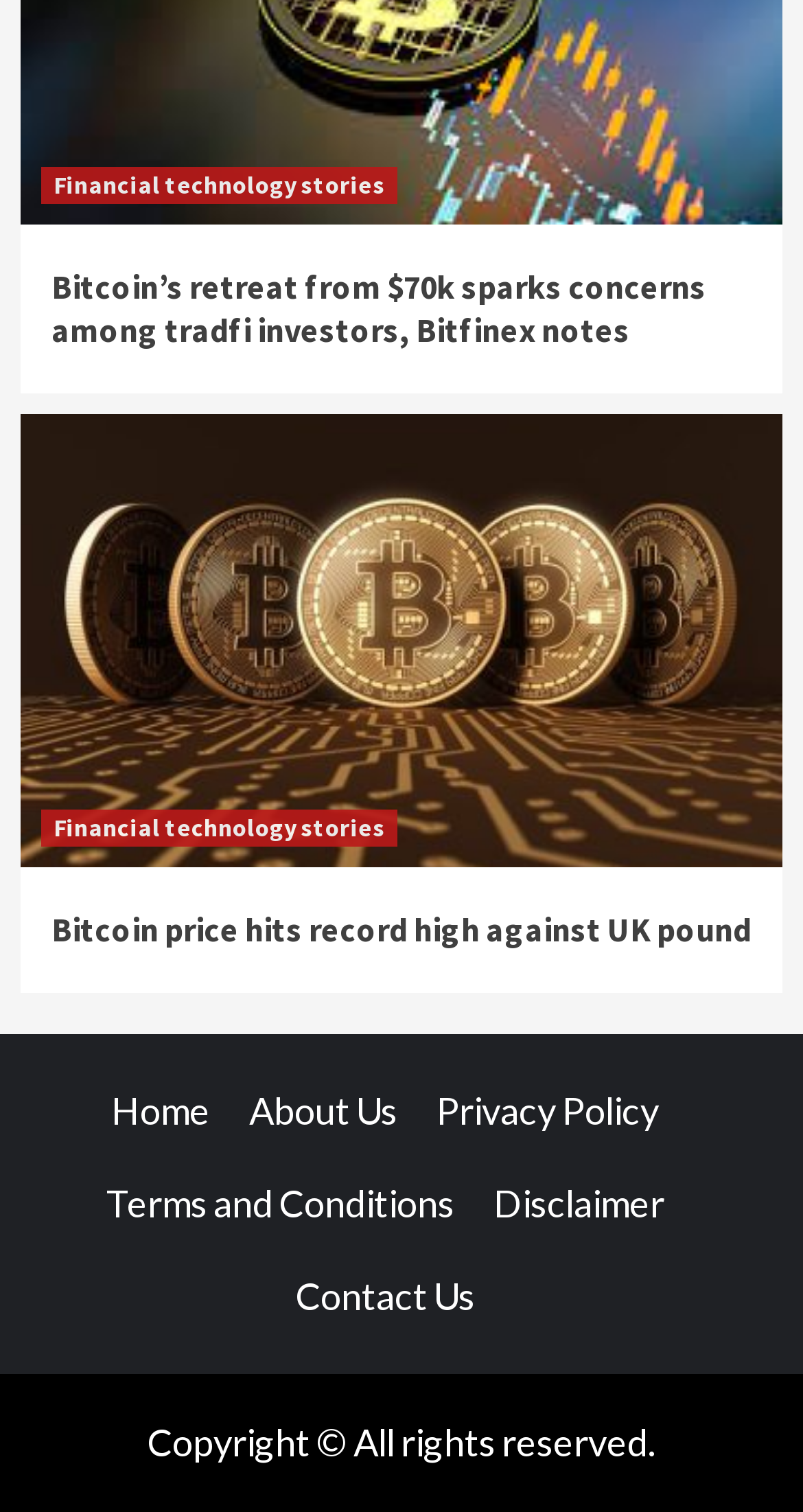Could you specify the bounding box coordinates for the clickable section to complete the following instruction: "Go to home page"?

[0.138, 0.719, 0.303, 0.749]